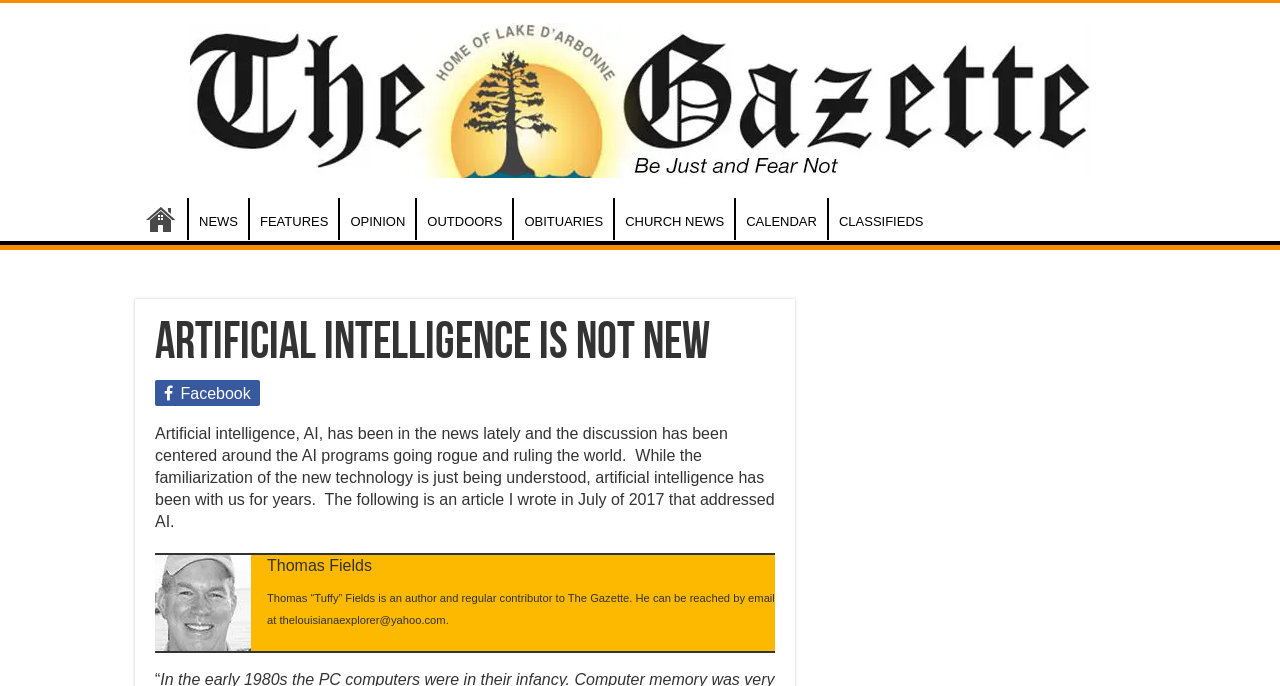Please provide a comprehensive response to the question below by analyzing the image: 
What is the website's name?

The website's name can be found in the top-left corner of the webpage, where it says 'fgazette.com' in a heading element.